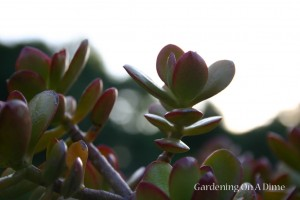What effect is created by the soft sunlight in the background?
Please give a detailed answer to the question using the information shown in the image.

The soft sunlight filtering in from the background creates a serene atmosphere, which is mentioned in the caption as a way to emphasize the plant's natural beauty and tranquility.